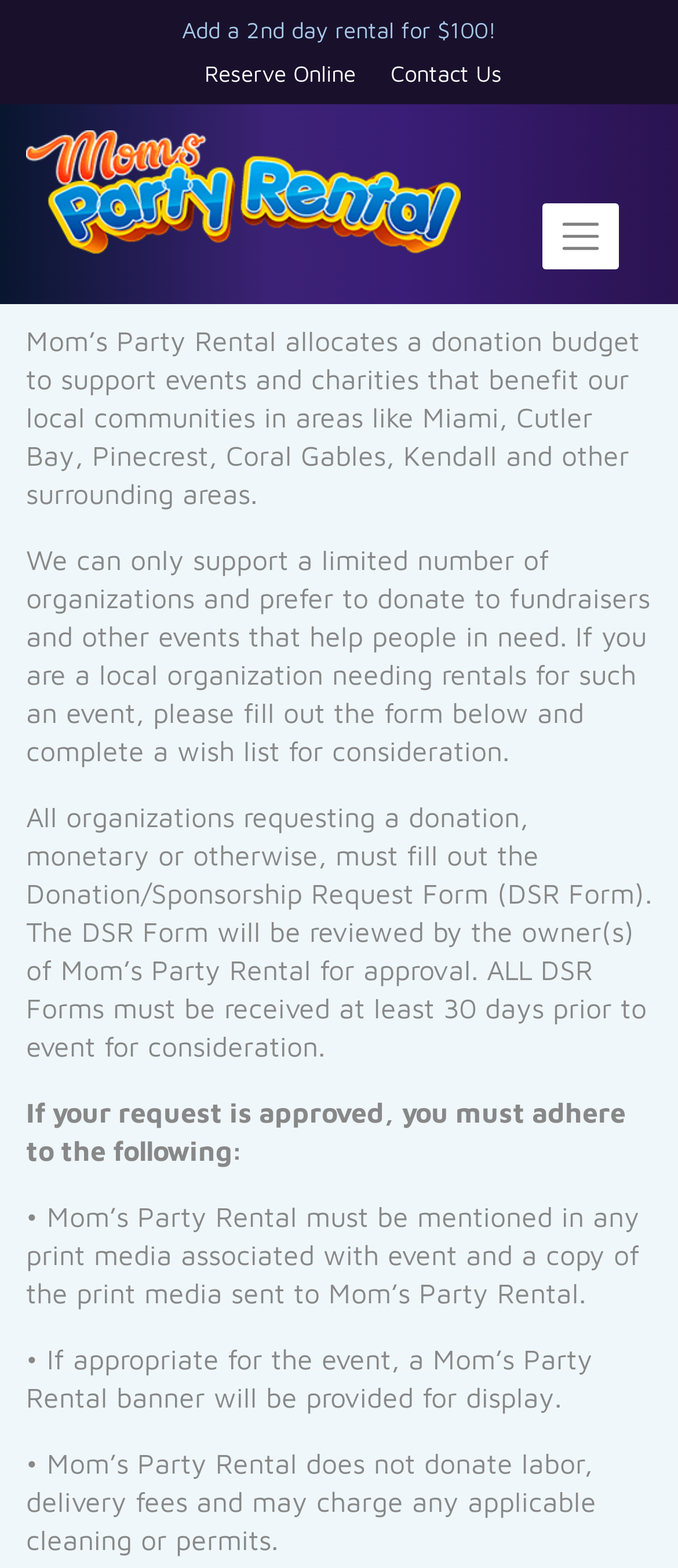What is required for donation requests?
Based on the image, answer the question with as much detail as possible.

According to the webpage, all organizations requesting a donation, monetary or otherwise, must fill out the Donation/Sponsorship Request Form (DSR Form) at least 30 days prior to the event for consideration.